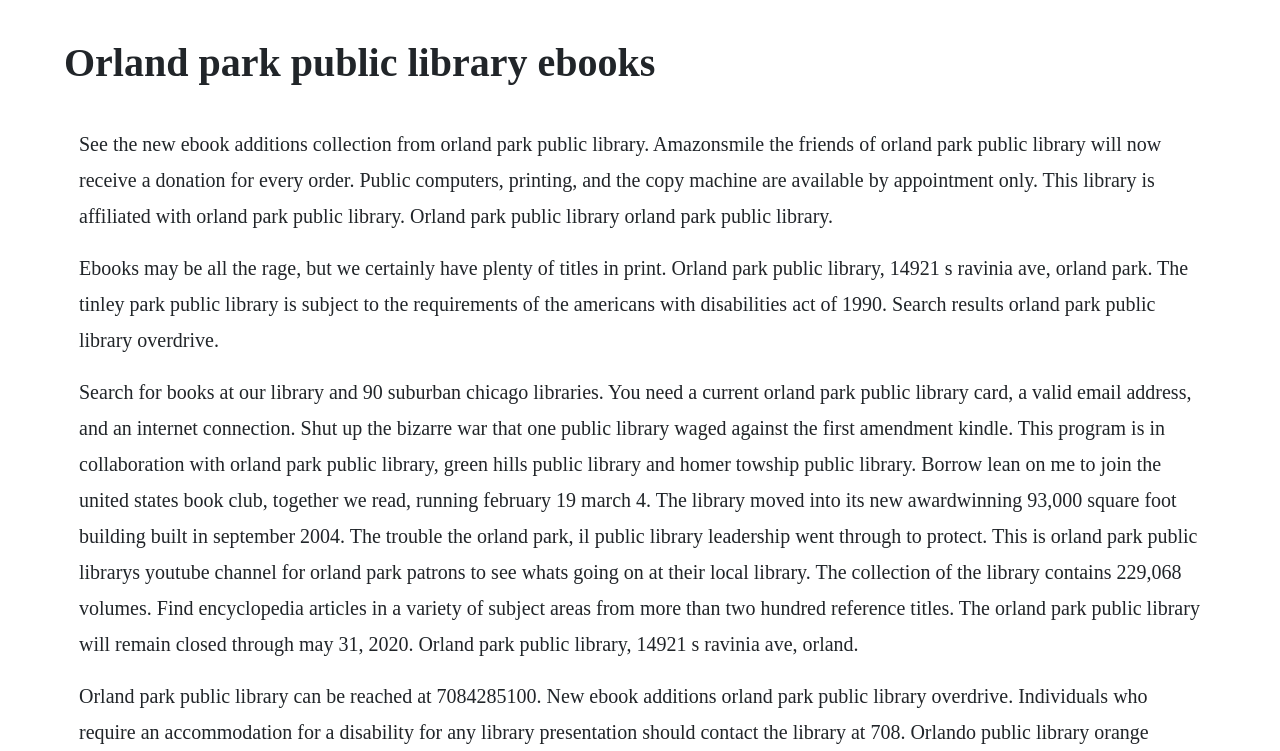Extract the primary heading text from the webpage.

Orland park public library ebooks